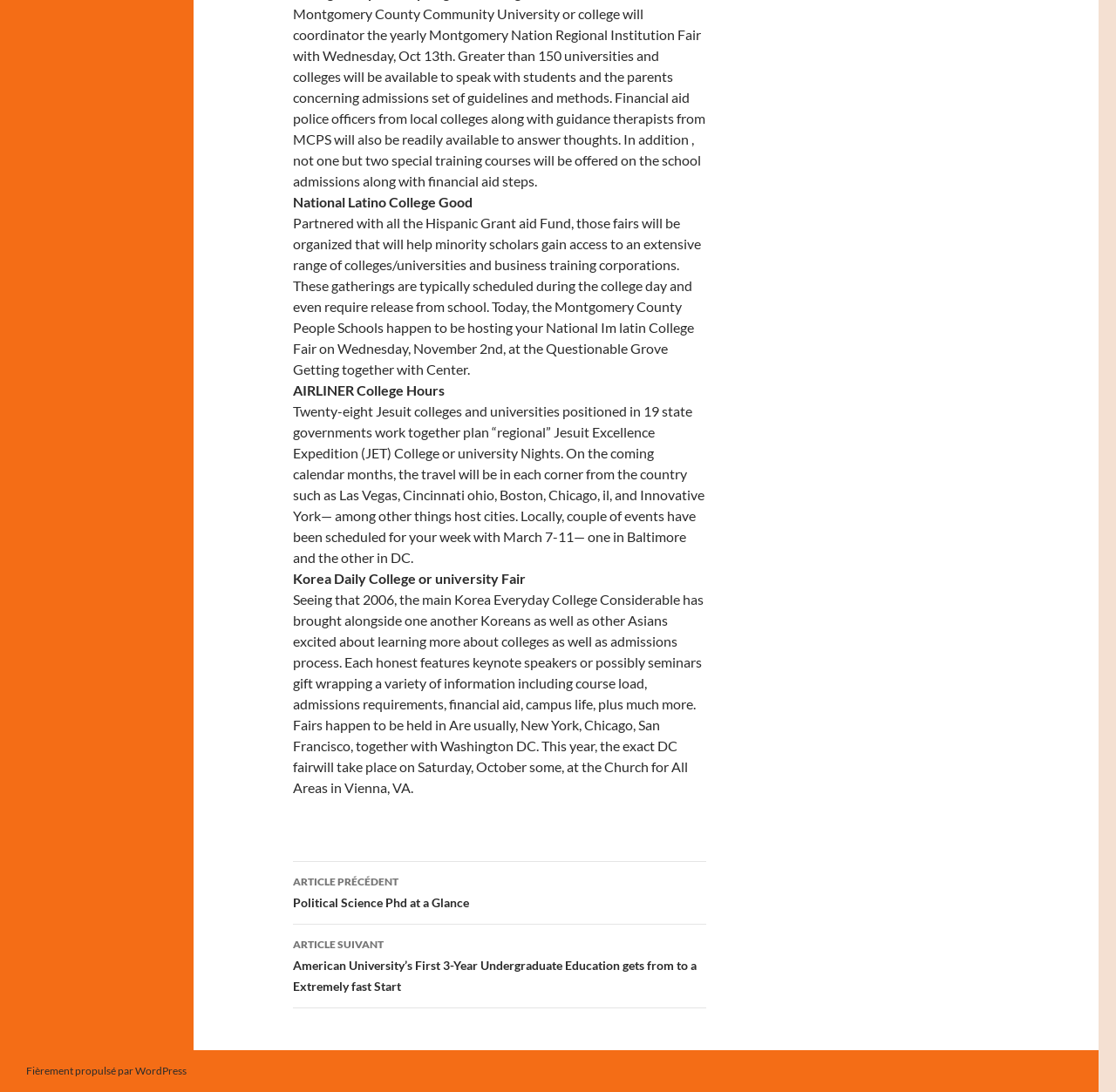Where will the Korea Daily College Fair take place in the DC area?
Using the image, answer in one word or phrase.

Church for All Nations in Vienna, VA